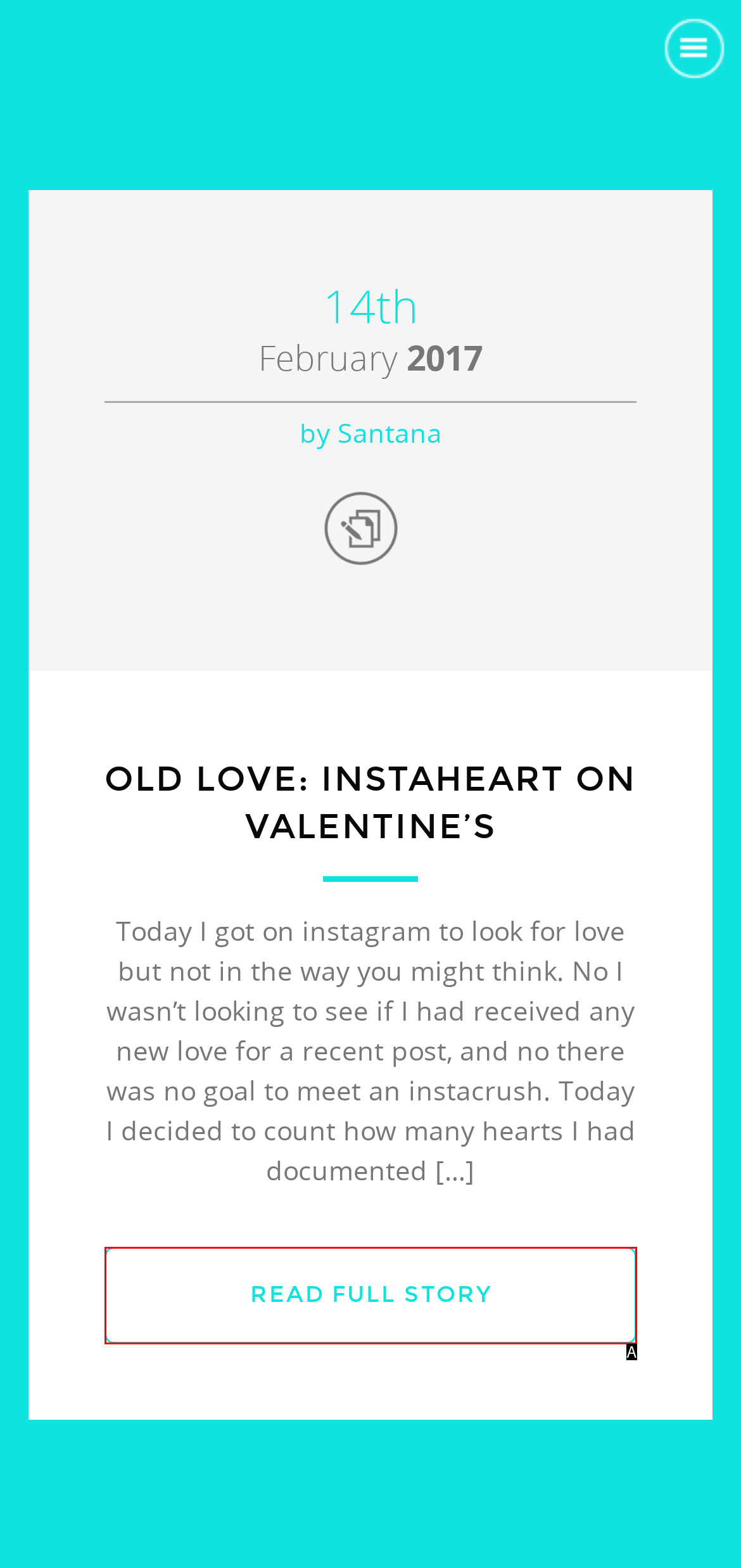Given the element description: 1
Pick the letter of the correct option from the list.

None